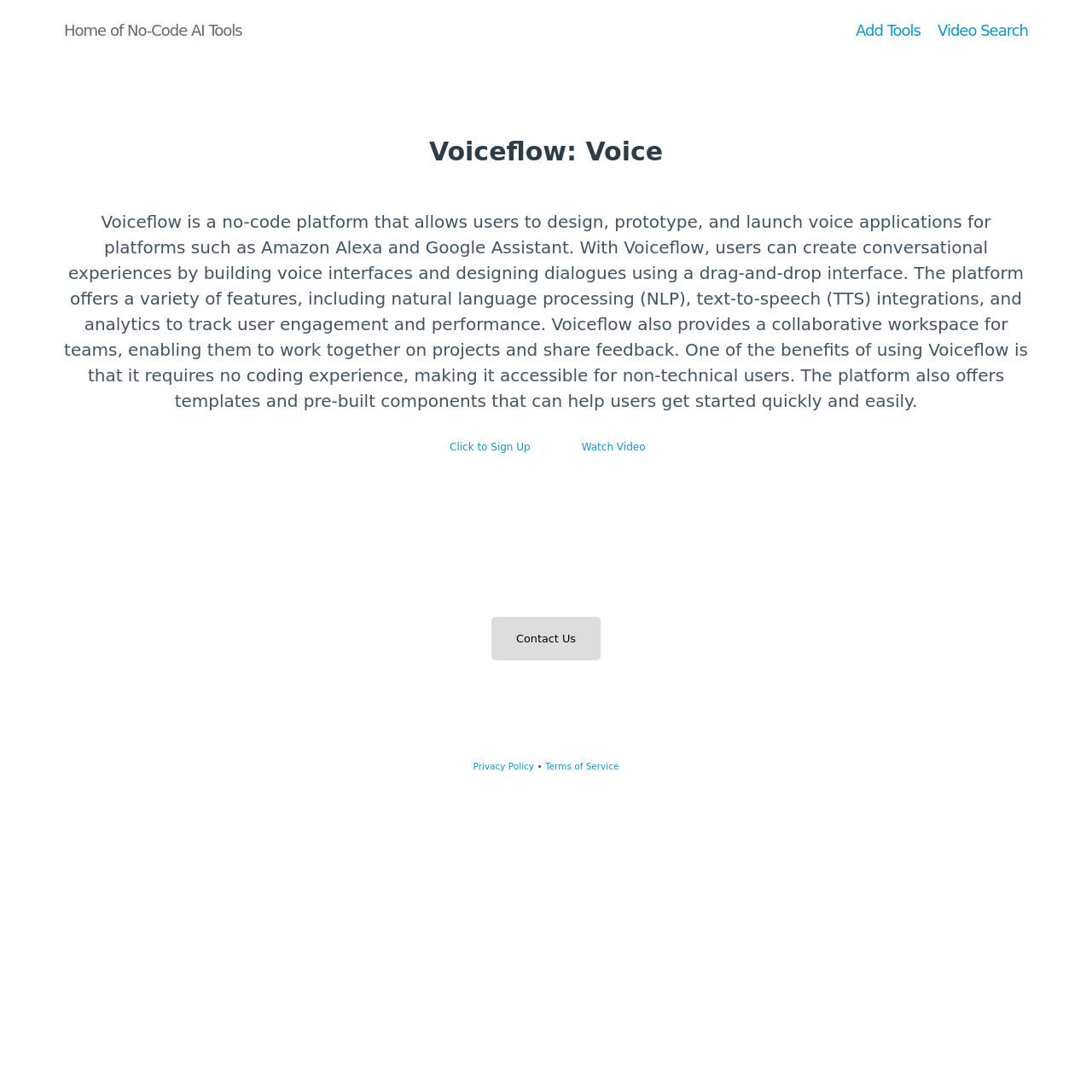Can you find the bounding box coordinates for the element to click on to achieve the instruction: "Explore Voiceflow: Voice"?

[0.059, 0.121, 0.941, 0.156]